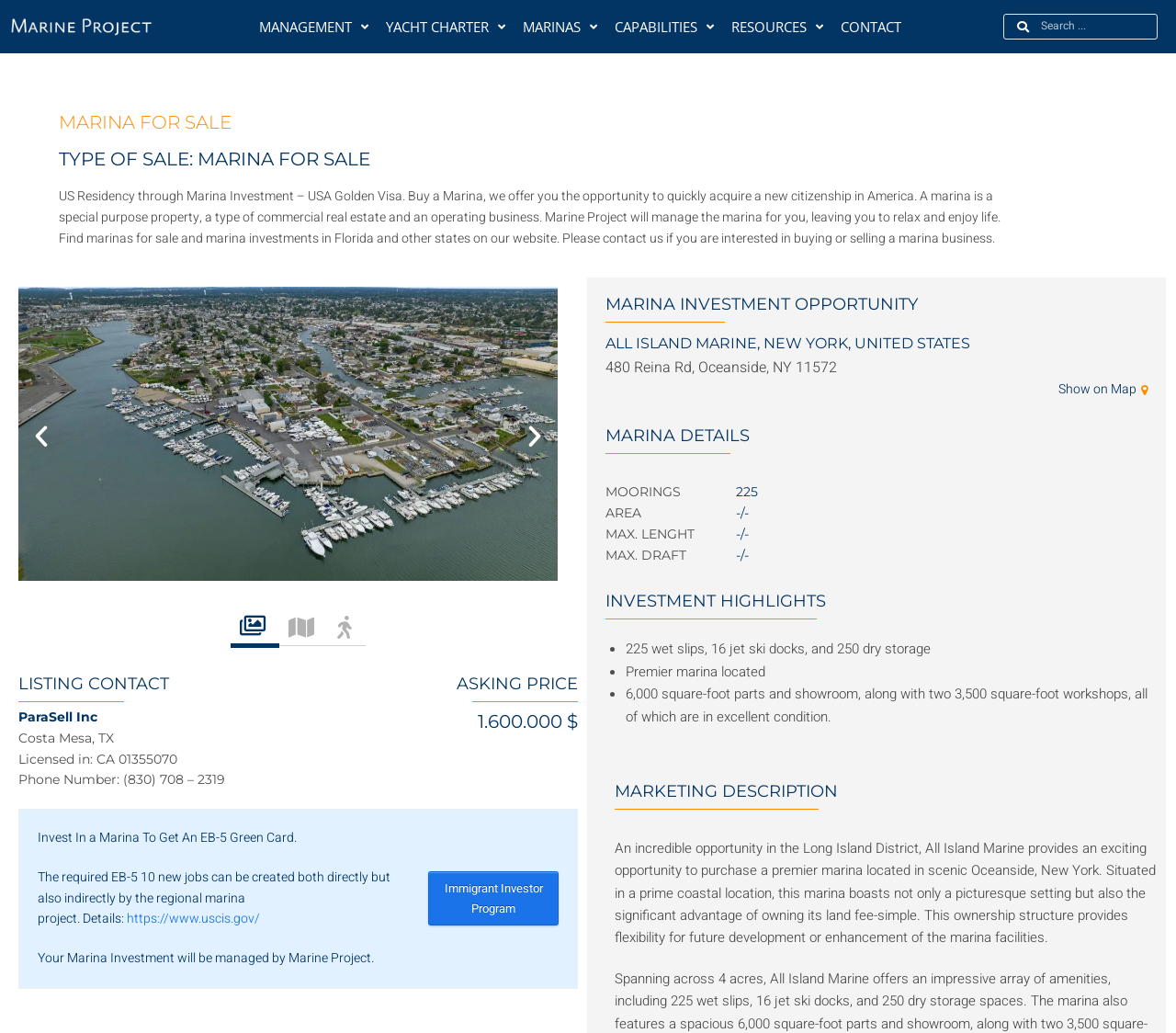Based on the image, provide a detailed and complete answer to the question: 
How many wet slips are available?

The number of wet slips available is 225, which is mentioned in the 'INVESTMENT HIGHLIGHTS' section of the webpage as '225 wet slips, 16 jet ski docks, and 250 dry storage'.